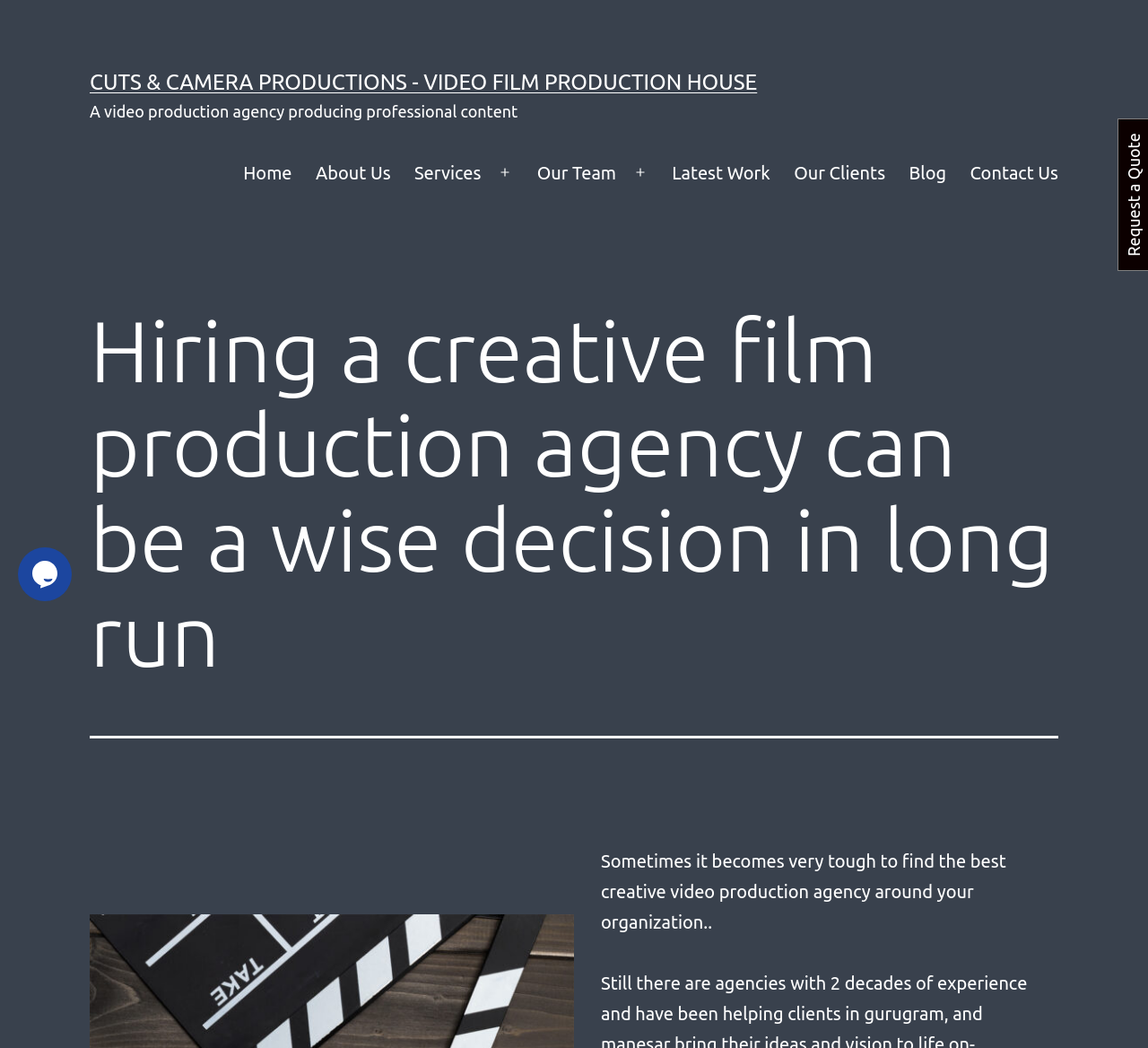Find the bounding box coordinates of the element you need to click on to perform this action: 'Click on the 'Contact Us' link'. The coordinates should be represented by four float values between 0 and 1, in the format [left, top, right, bottom].

[0.835, 0.143, 0.932, 0.186]